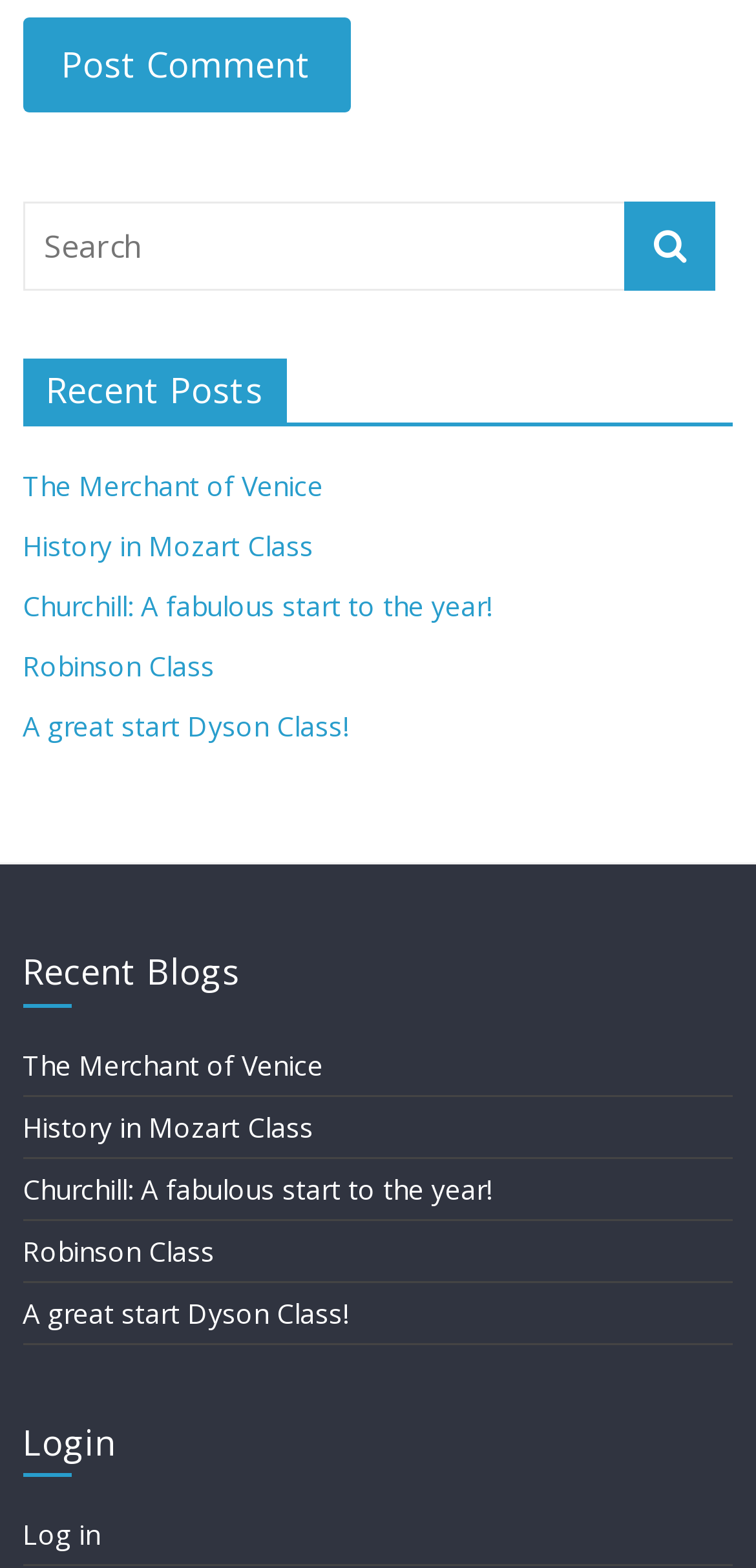How many sections are there on the webpage?
Please ensure your answer to the question is detailed and covers all necessary aspects.

There are three main sections on the webpage: the search bar section, the 'Recent Posts' section, and the 'Recent Blogs' section.